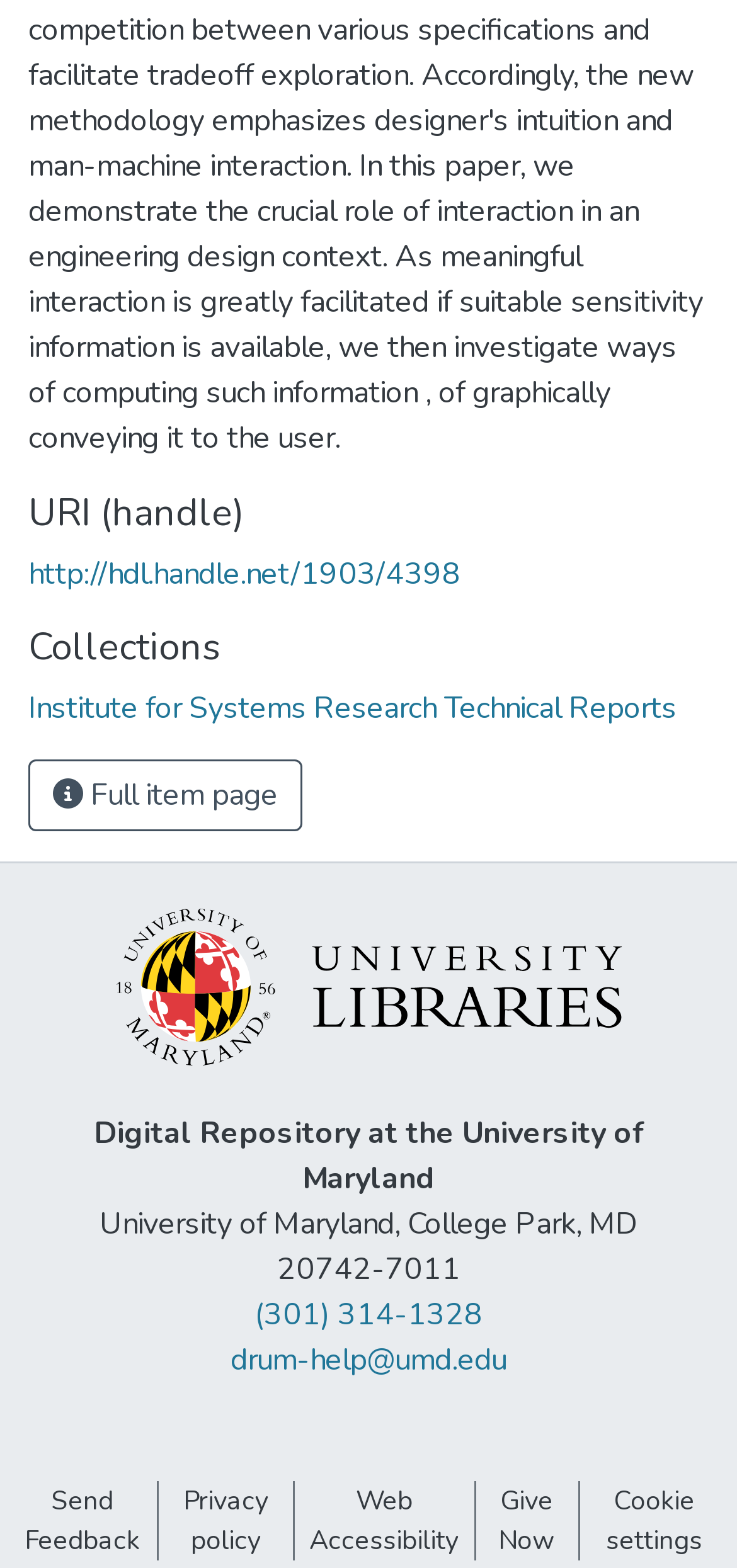Find the bounding box coordinates of the clickable element required to execute the following instruction: "Visit Institute for Systems Research Technical Reports". Provide the coordinates as four float numbers between 0 and 1, i.e., [left, top, right, bottom].

[0.038, 0.439, 0.918, 0.465]